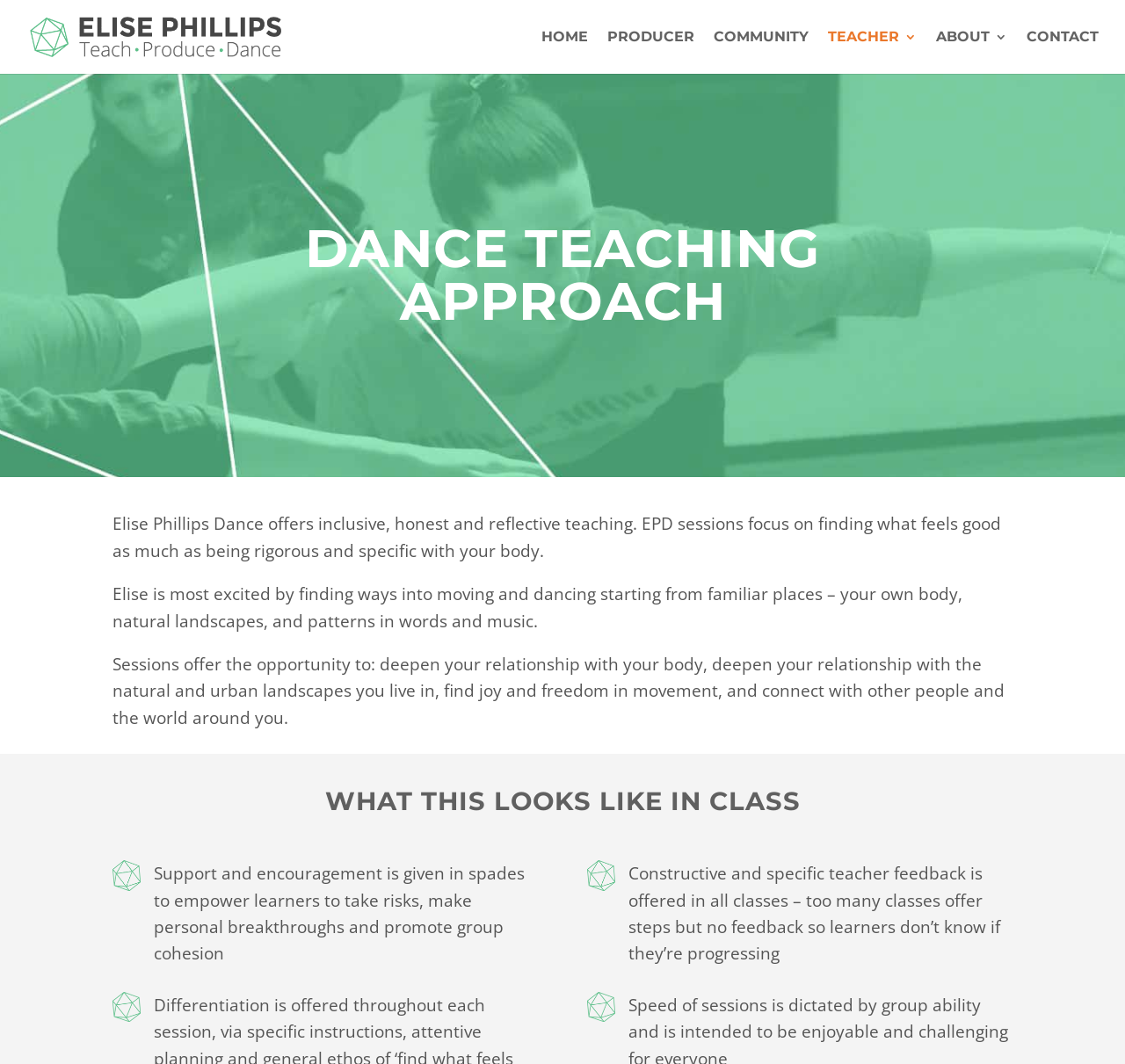What is the name of the dance teacher?
Using the visual information from the image, give a one-word or short-phrase answer.

Elise Phillips